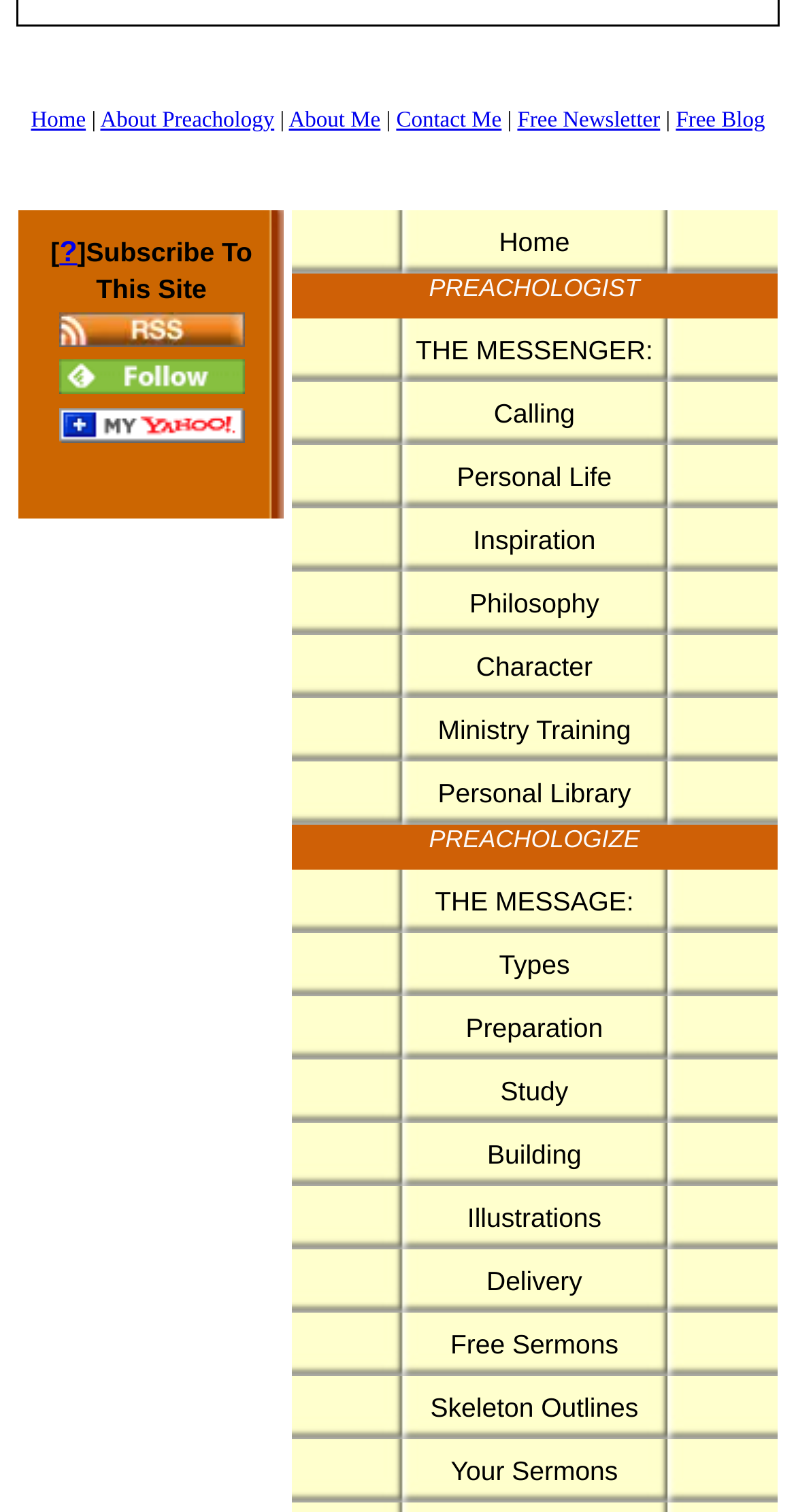Please study the image and answer the question comprehensively:
What is the function of the links on the left side?

The links on the left side, including 'Home', 'About Preachology', 'About Me', 'Contact Me', 'Free Newsletter', and 'Free Blog', appear to be navigation links that allow users to access different sections of the website.